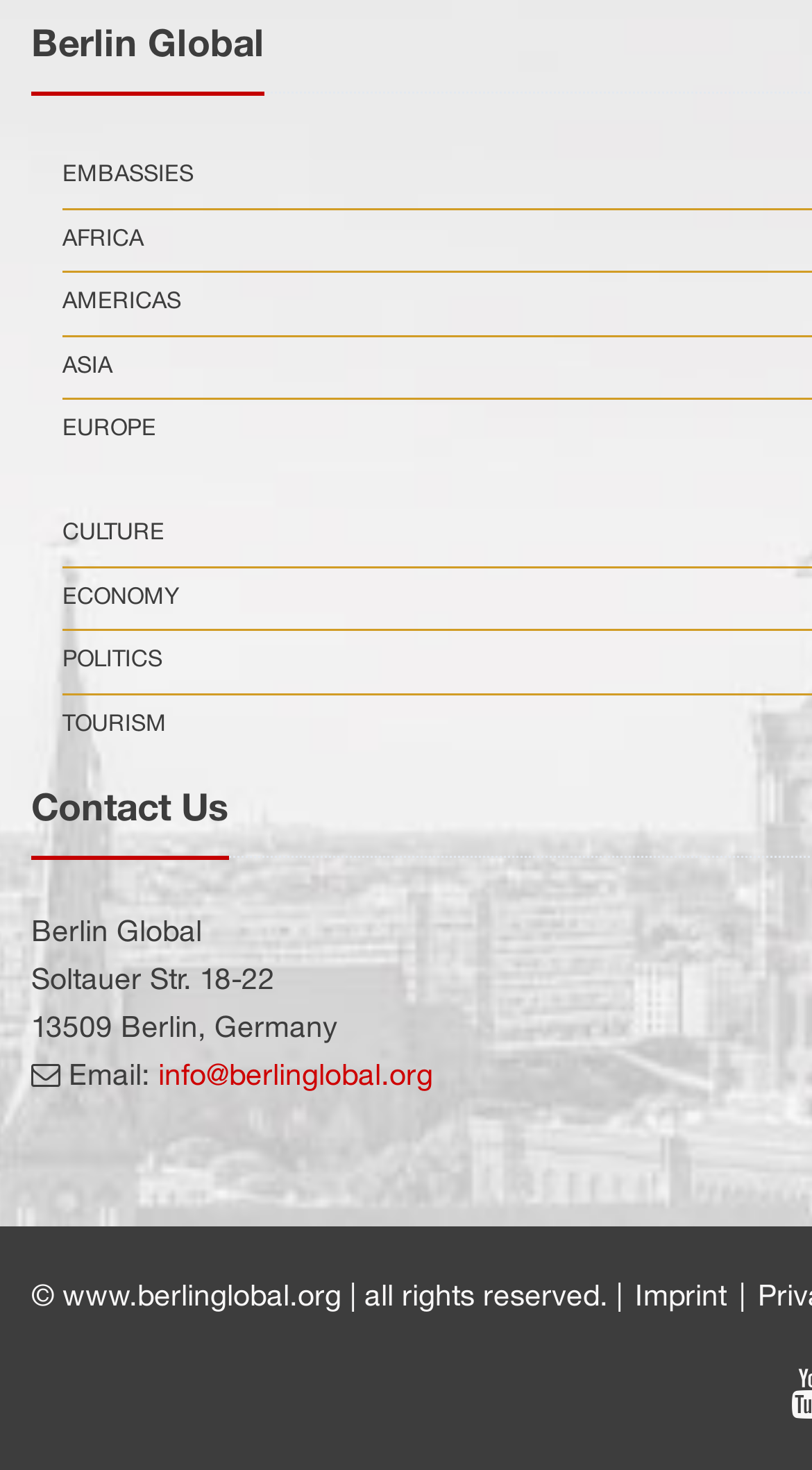Identify the bounding box coordinates of the section that should be clicked to achieve the task described: "Send an email to info@berlinglobal.org".

[0.195, 0.724, 0.533, 0.743]